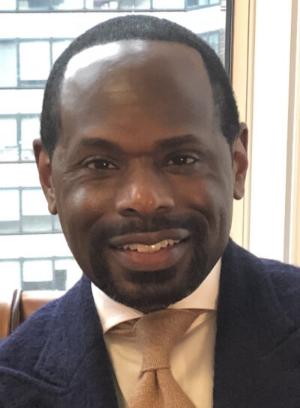What is the color of James A. Williams' coat?
Please ensure your answer is as detailed and informative as possible.

The caption describes James A. Williams' attire, mentioning that he is dressed in a navy coat over a light-colored shirt and a tasteful tie, which indicates that his coat is navy in color.